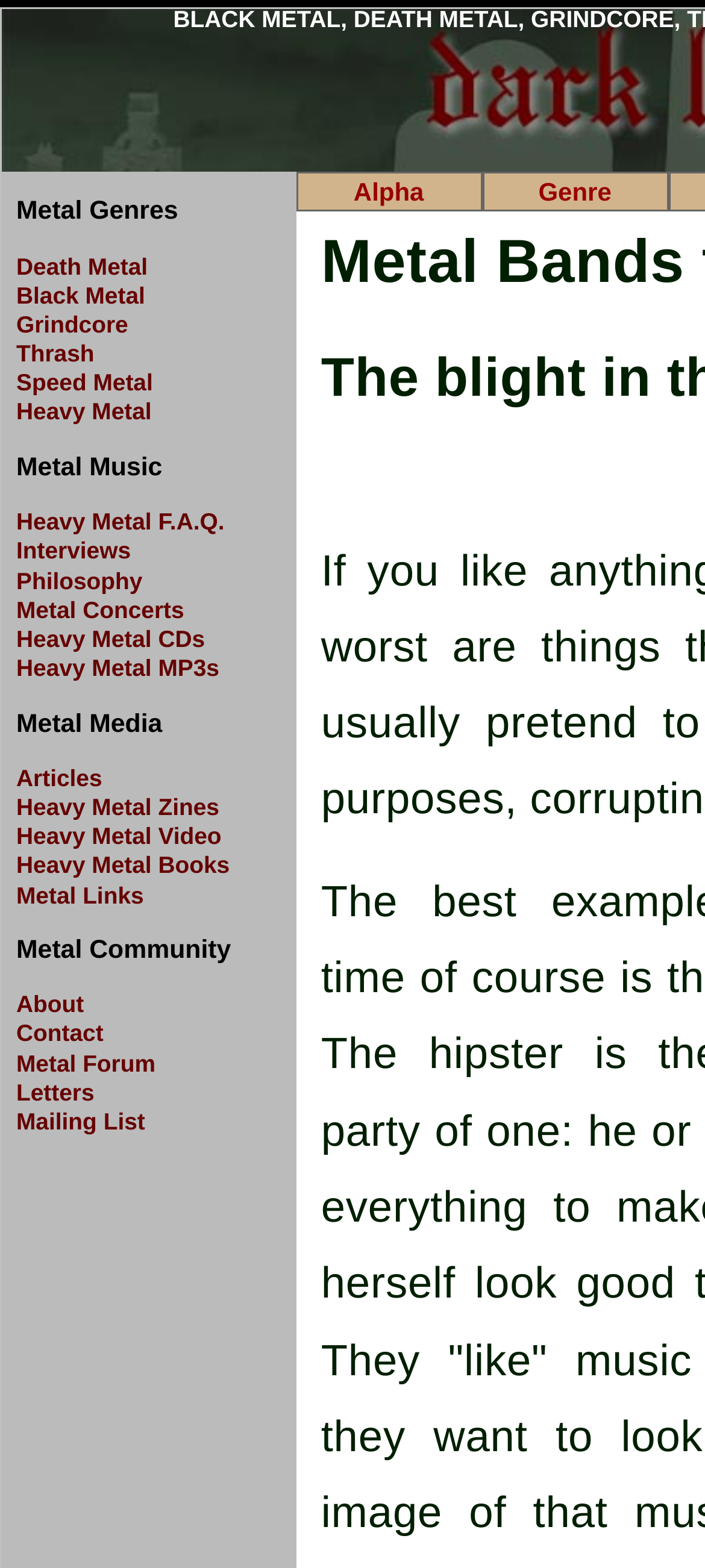Locate the UI element described by Letters in the provided webpage screenshot. Return the bounding box coordinates in the format (top-left x, top-left y, bottom-right x, bottom-right y), ensuring all values are between 0 and 1.

[0.023, 0.688, 0.419, 0.706]